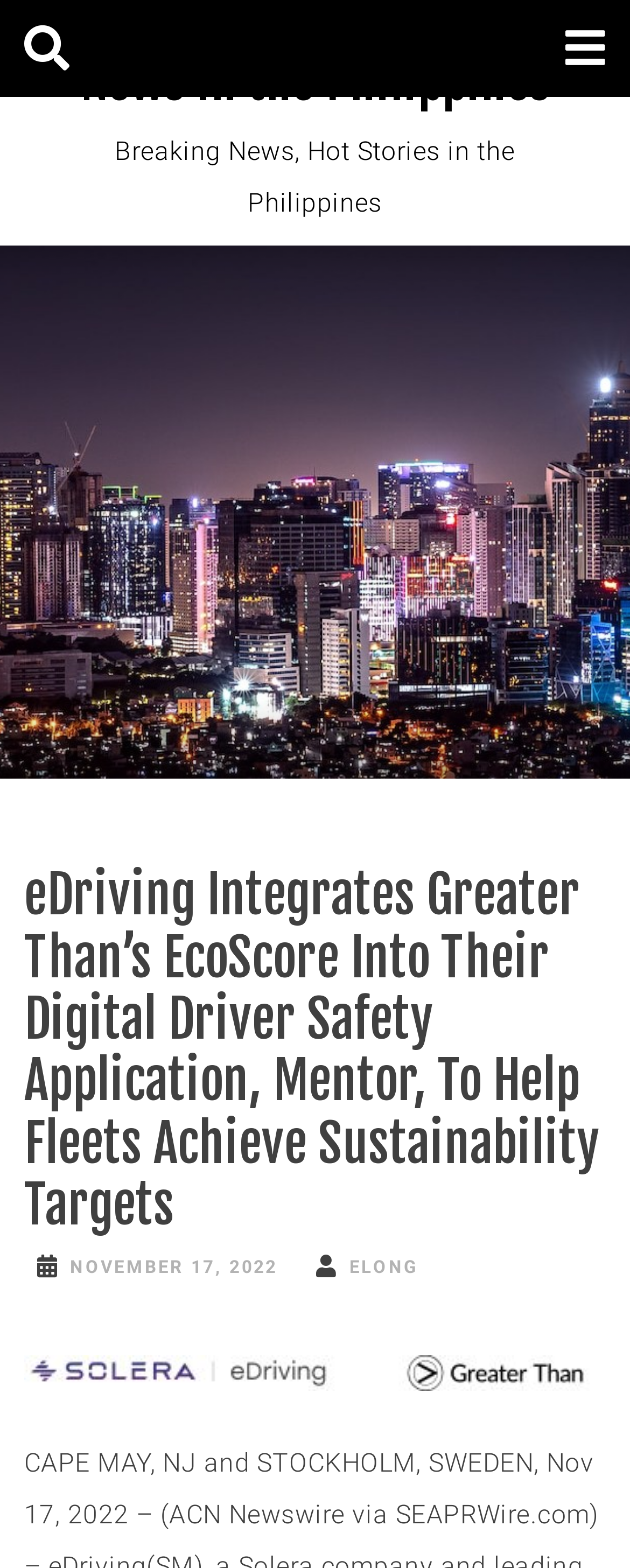Identify the bounding box for the element characterized by the following description: "News in the Philippines".

[0.127, 0.031, 0.873, 0.073]